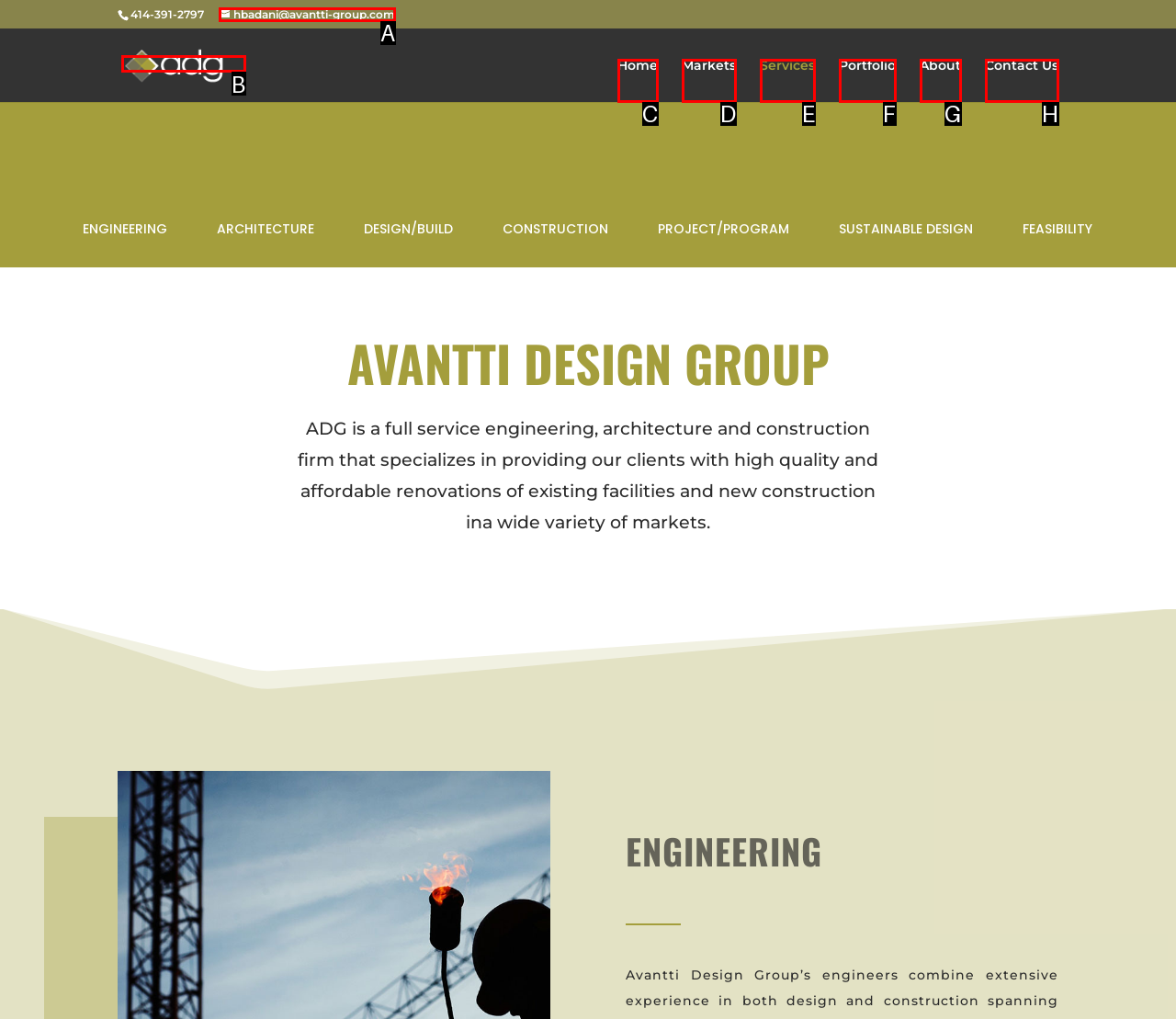Which lettered UI element aligns with this description: Team
Provide your answer using the letter from the available choices.

None